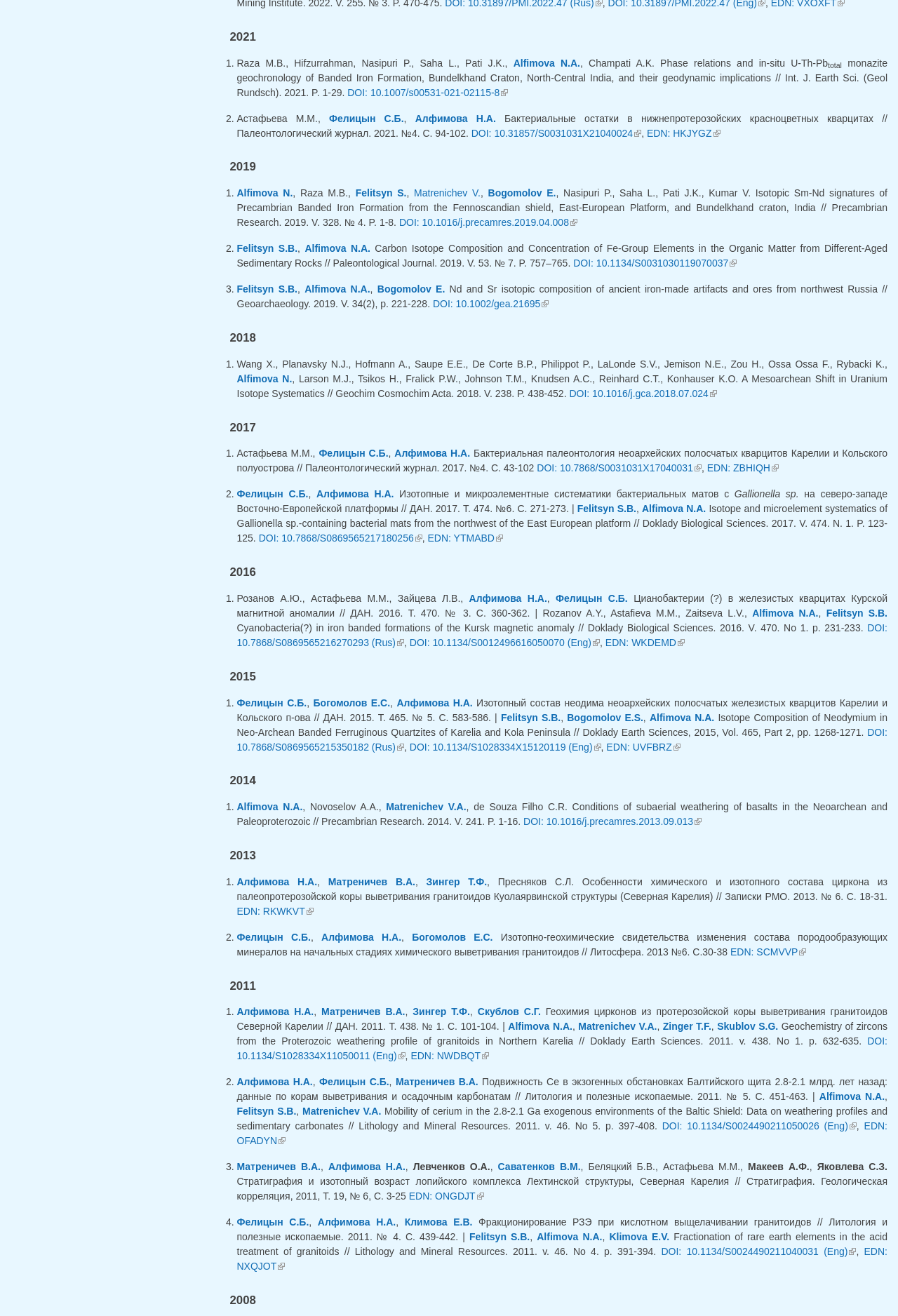Please give a one-word or short phrase response to the following question: 
How many list markers are there in the 2017 section?

2